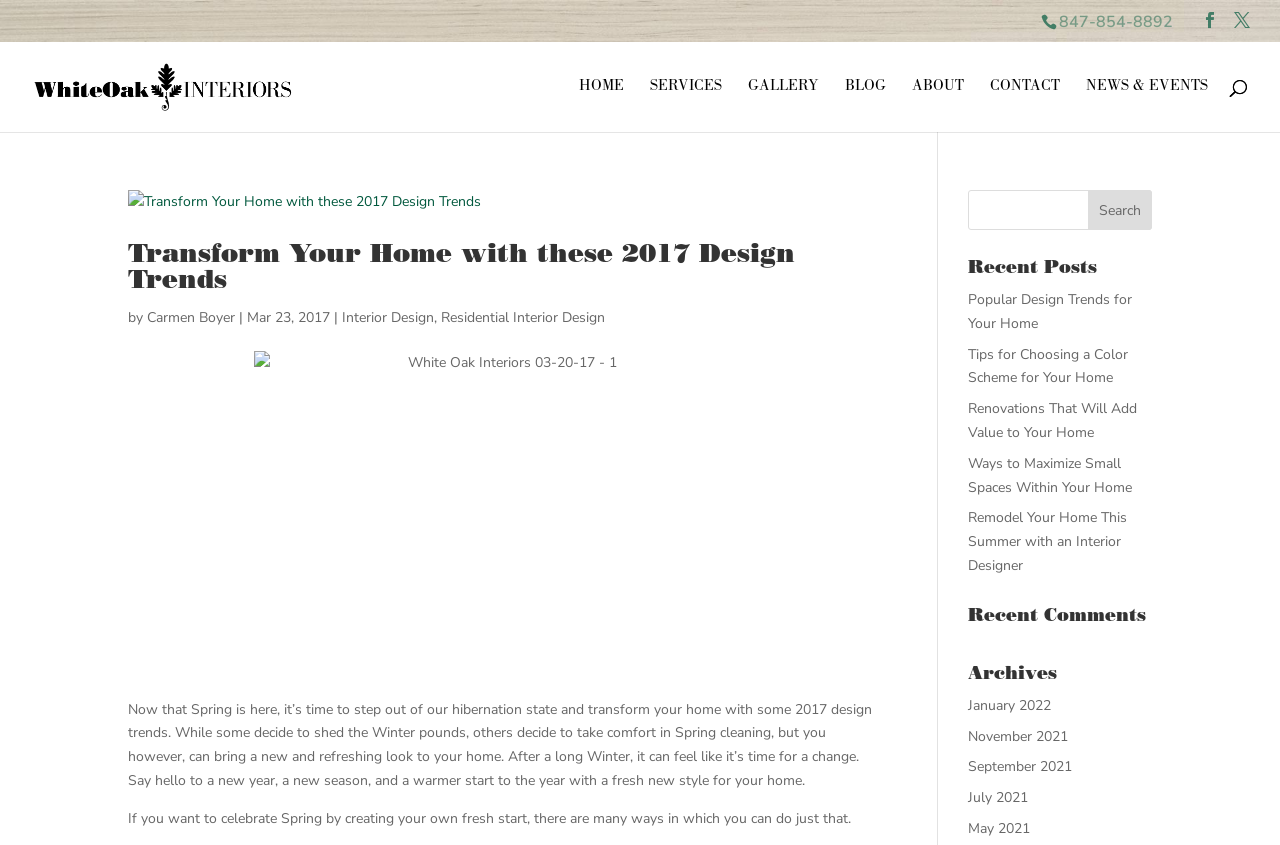Please identify the bounding box coordinates of the element that needs to be clicked to perform the following instruction: "Contact White Oak Interiors".

[0.773, 0.095, 0.828, 0.156]